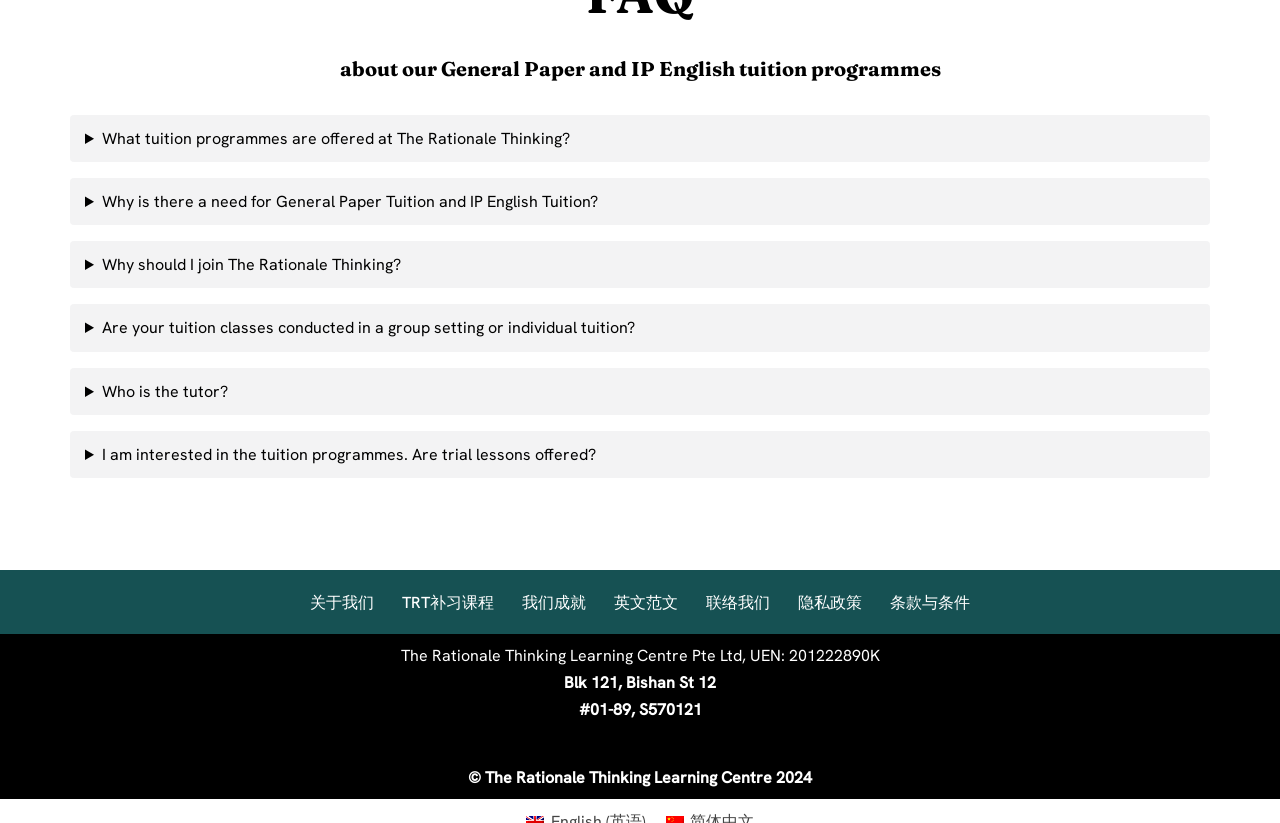Respond to the question below with a concise word or phrase:
What is the name of the learning centre?

The Rationale Thinking